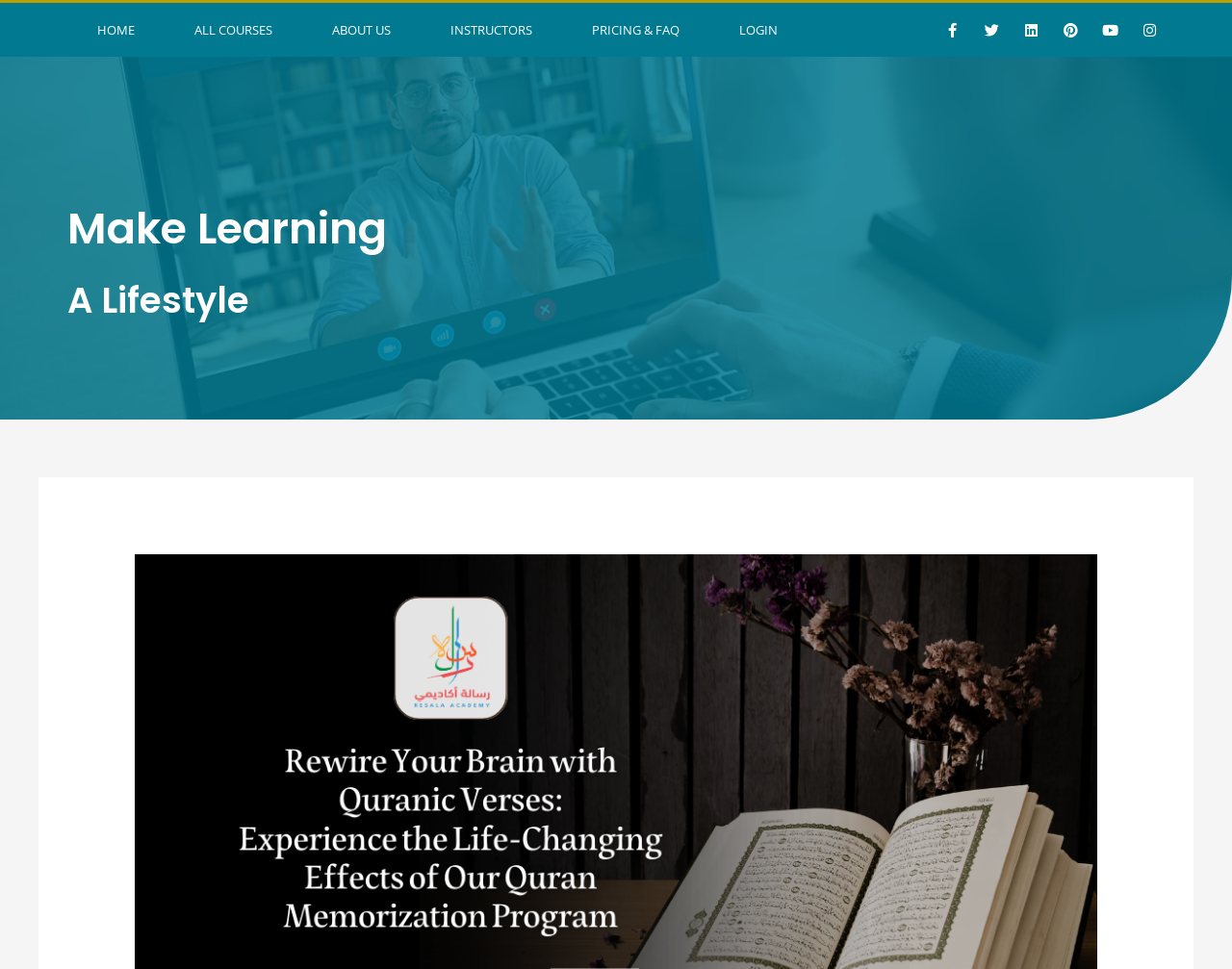Identify the text that serves as the heading for the webpage and generate it.

Rewire Your Brain with Quranic Verses: Experience the Life-Changing Effects of Our Quran Memorization Program